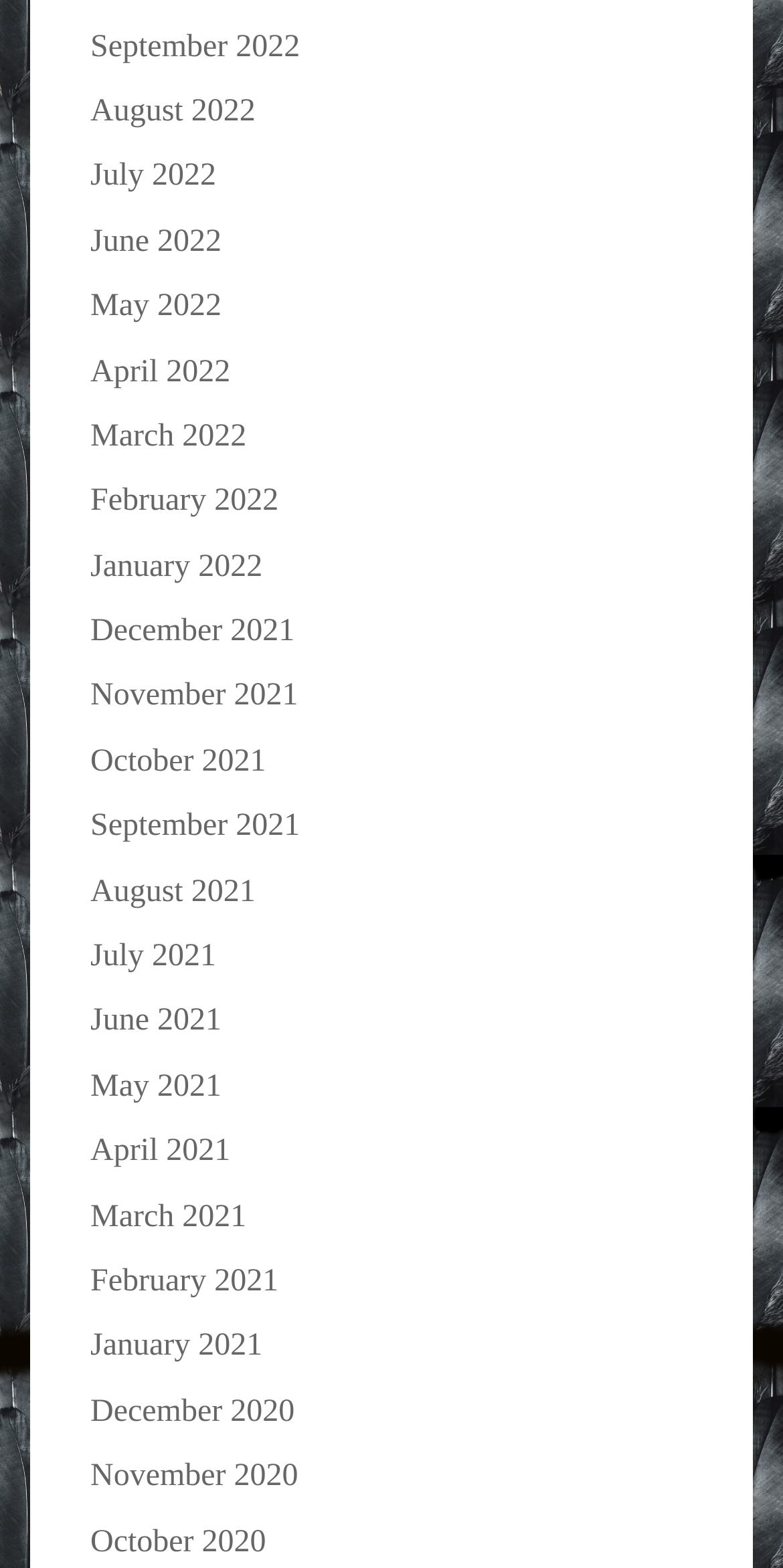What is the latest month listed on the webpage?
Provide a detailed and well-explained answer to the question.

I examined the link elements on the webpage and found the latest month listed is September 2022, which is the first link element in the list.